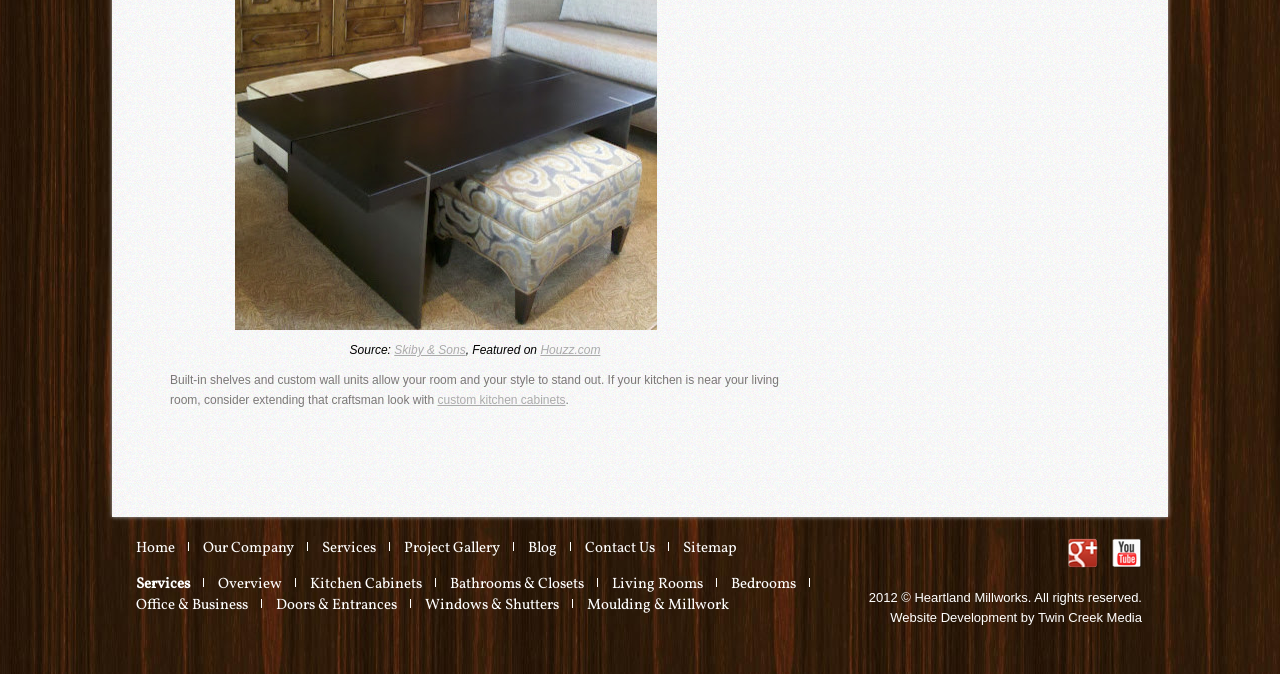Point out the bounding box coordinates of the section to click in order to follow this instruction: "Check out the 'Blog'".

[0.412, 0.798, 0.435, 0.829]